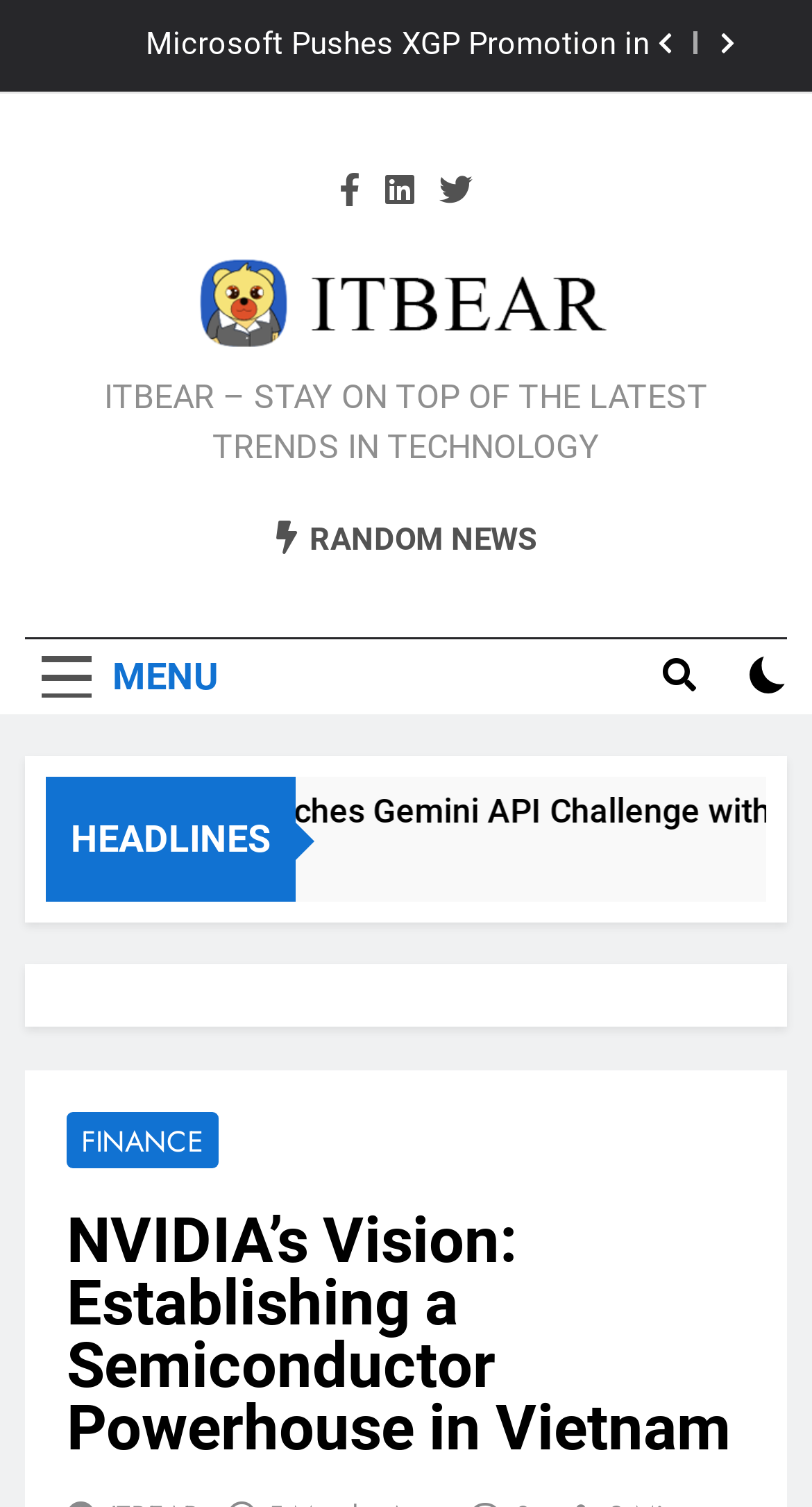Predict the bounding box coordinates of the area that should be clicked to accomplish the following instruction: "Check the checkbox". The bounding box coordinates should consist of four float numbers between 0 and 1, i.e., [left, top, right, bottom].

[0.924, 0.435, 0.969, 0.46]